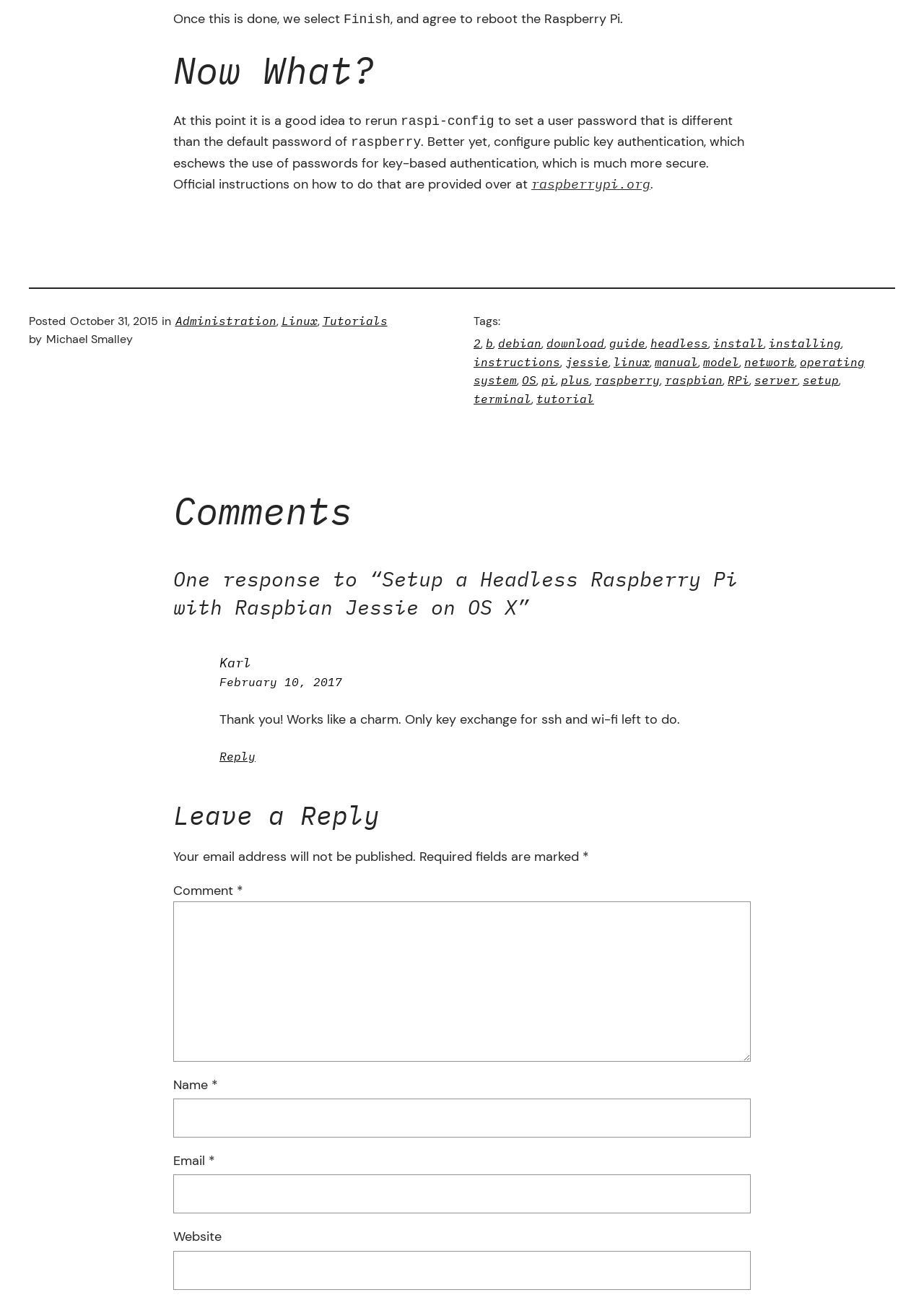Using the provided element description, identify the bounding box coordinates as (top-left x, top-left y, bottom-right x, bottom-right y). Ensure all values are between 0 and 1. Description: raspbian

[0.72, 0.274, 0.782, 0.286]